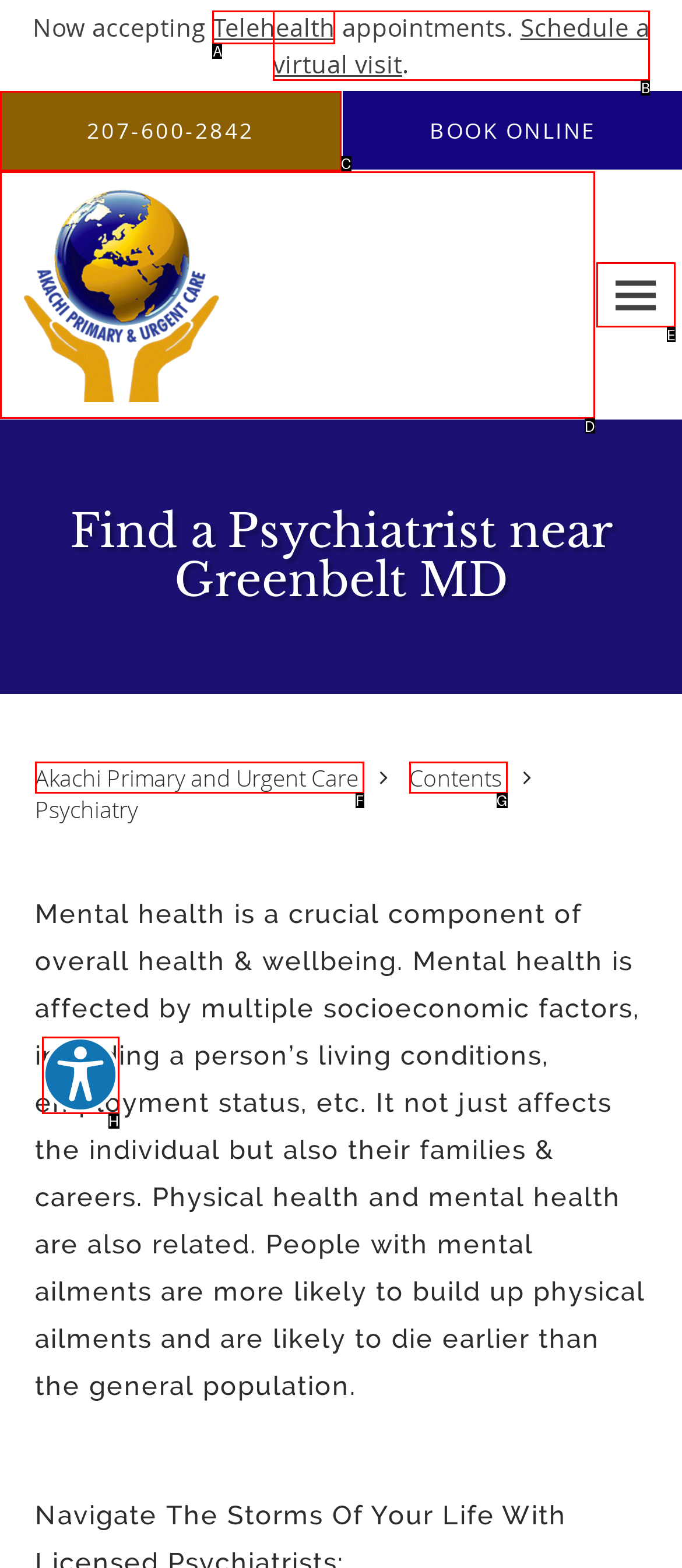Identify the correct lettered option to click in order to perform this task: Call 207-600-2842. Respond with the letter.

C